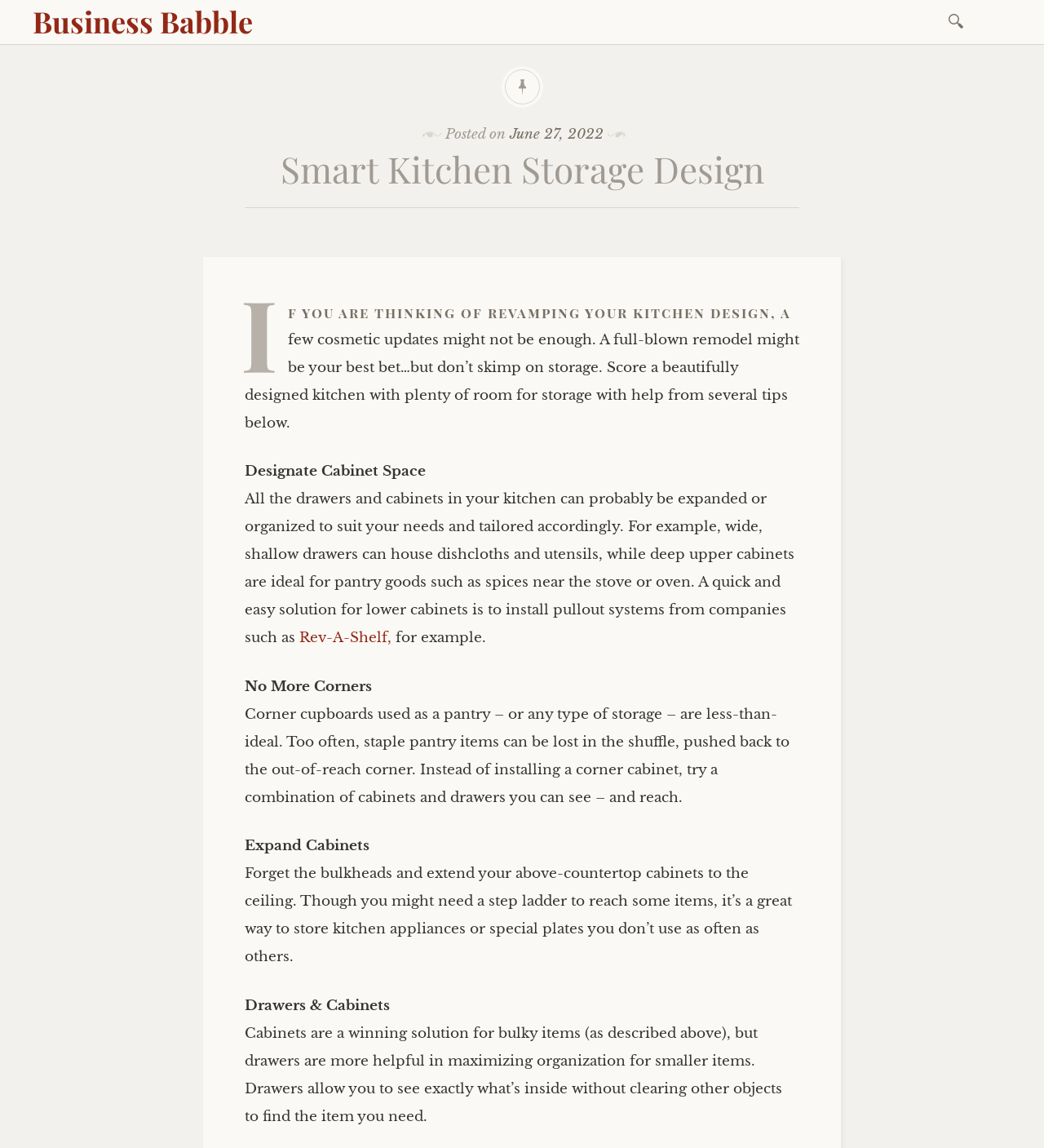What is the main topic of this webpage?
Kindly offer a comprehensive and detailed response to the question.

Based on the webpage content, it appears that the main topic is about designing kitchen storage, as indicated by the heading 'Smart Kitchen Storage Design' and the subsequent paragraphs discussing various tips for optimizing kitchen storage.